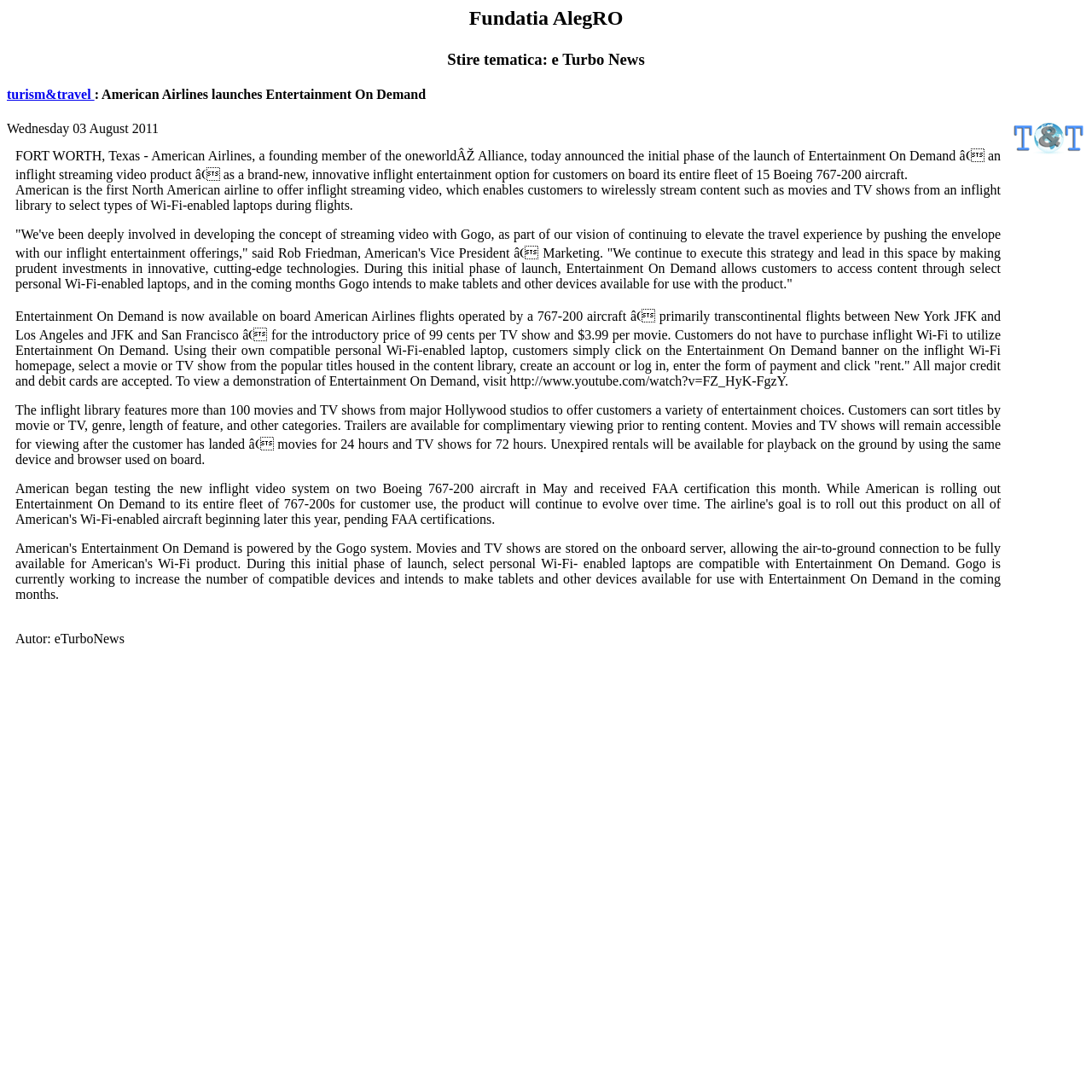Detail the webpage's structure and highlights in your description.

The webpage appears to be a news article page, with a focus on travel and tourism. At the top, there is a heading that reads "Fundatia AlegRO" and another heading that says "Stire tematica: e Turbo News". Below these headings, there is a third heading that reads "turism&travel : American Airlines launches Entertainment On Demand", which is accompanied by a link to the category "turism&travel" and an image.

To the right of the third heading, there is a static text element that displays the date "Wednesday 03 August 2011". Below this, there is a layout table that takes up most of the page, containing a single row with a single cell. Within this cell, there is a long block of text that appears to be the main content of the news article.

The article discusses American Airlines' launch of Entertainment On Demand, a new inflight streaming video product that allows customers to wirelessly stream content to their laptops during flights. The article provides details about the product, including its features, pricing, and availability. There is also a link to a YouTube video demonstrating the product.

Overall, the webpage has a simple and straightforward layout, with a clear focus on presenting the news article and its accompanying information.